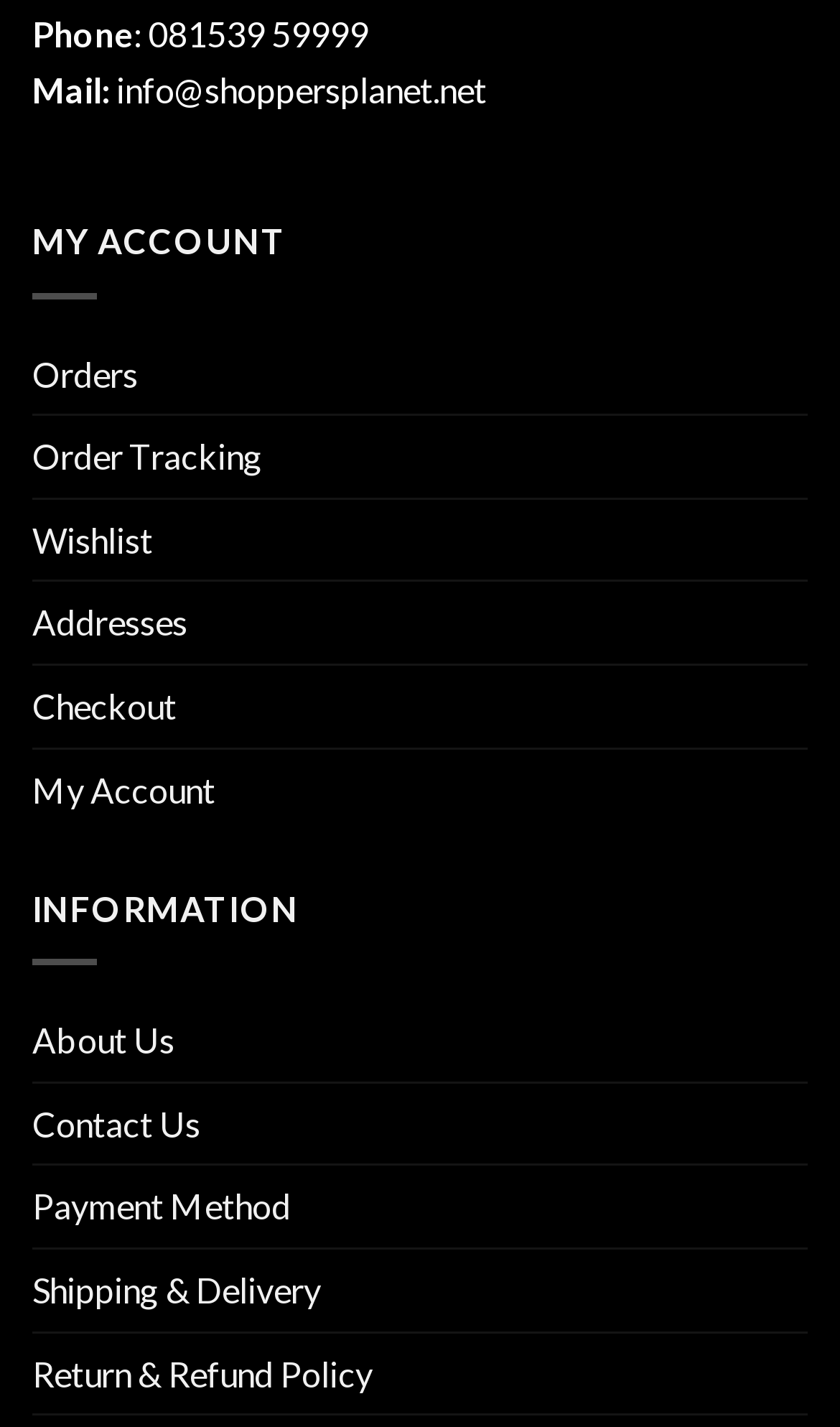Locate the bounding box coordinates of the clickable area to execute the instruction: "view orders". Provide the coordinates as four float numbers between 0 and 1, represented as [left, top, right, bottom].

[0.038, 0.233, 0.164, 0.29]